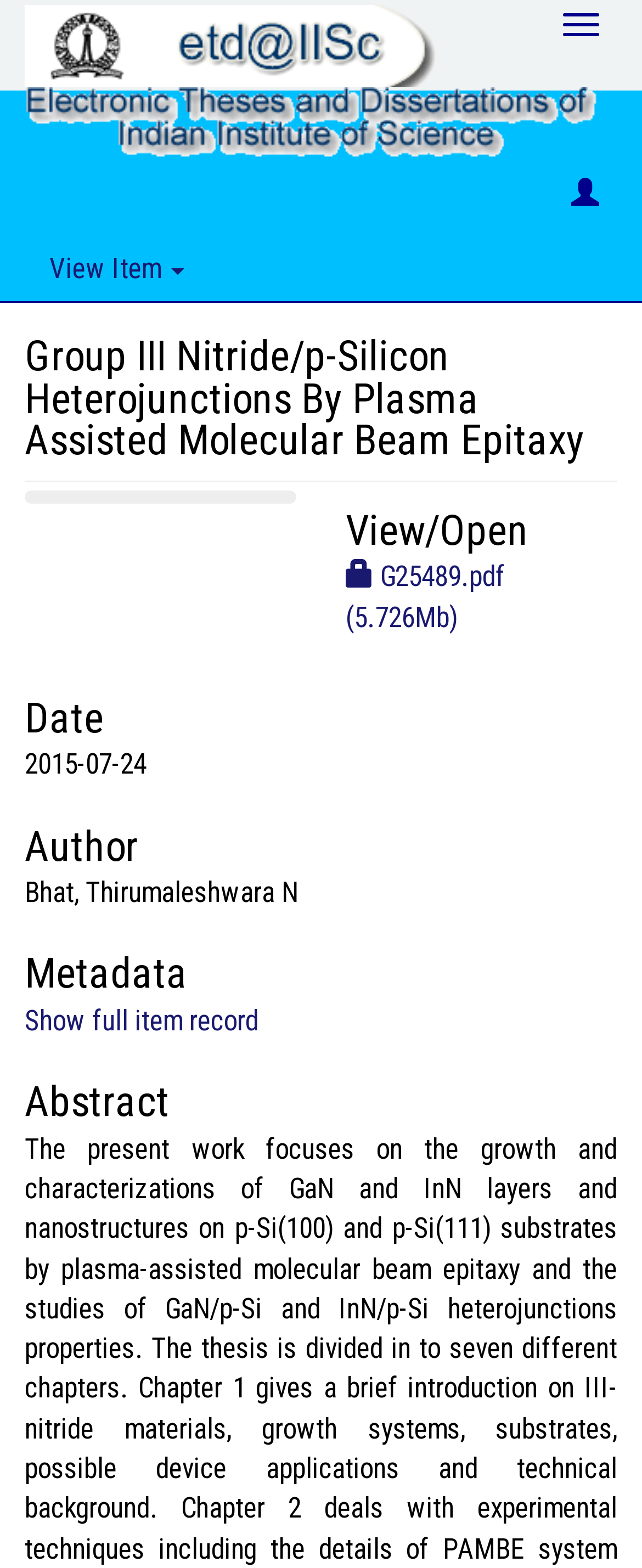Please provide a brief answer to the question using only one word or phrase: 
What is the date of the item?

2015-07-24